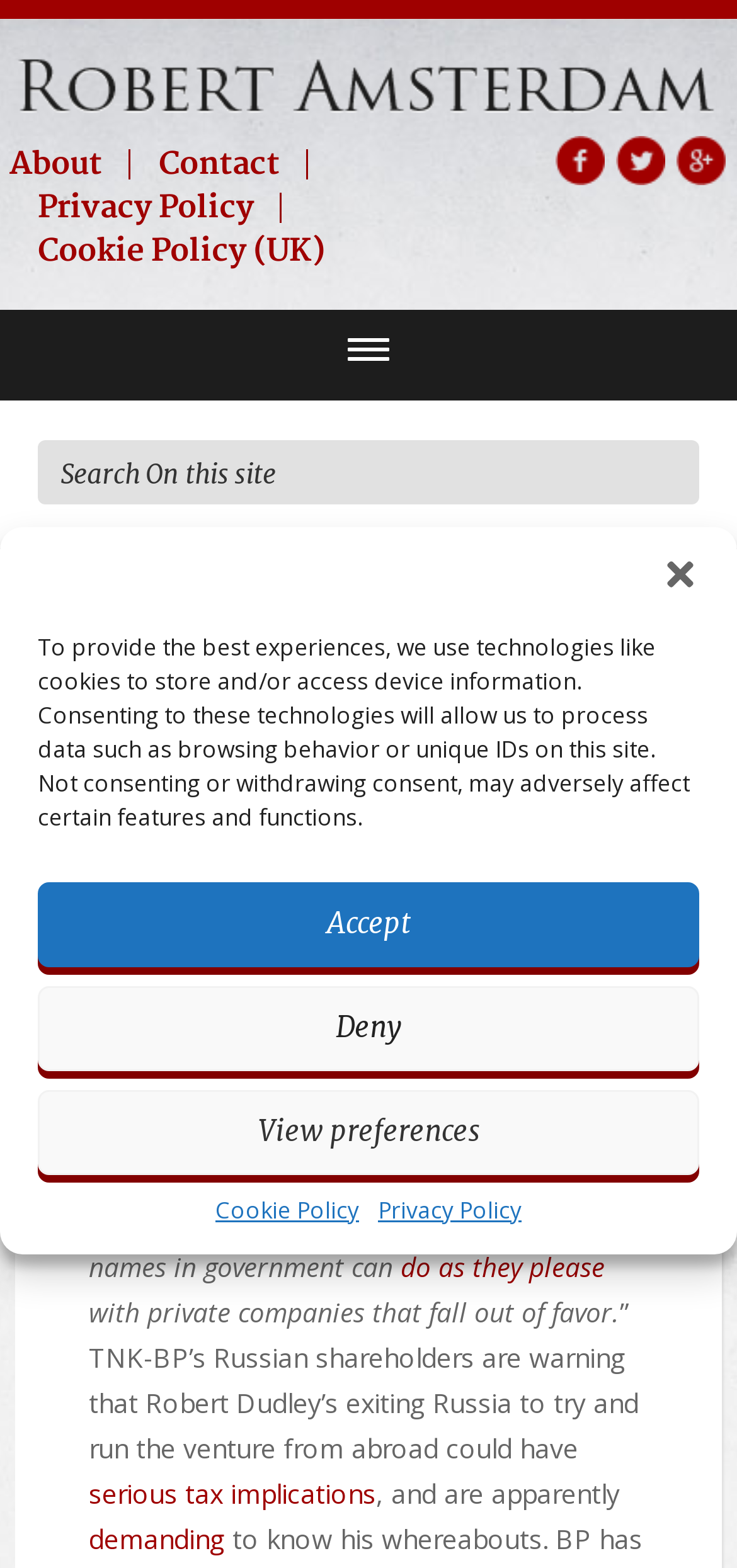Identify the bounding box coordinates of the part that should be clicked to carry out this instruction: "Read more about evading taxes".

[0.444, 0.68, 0.672, 0.703]